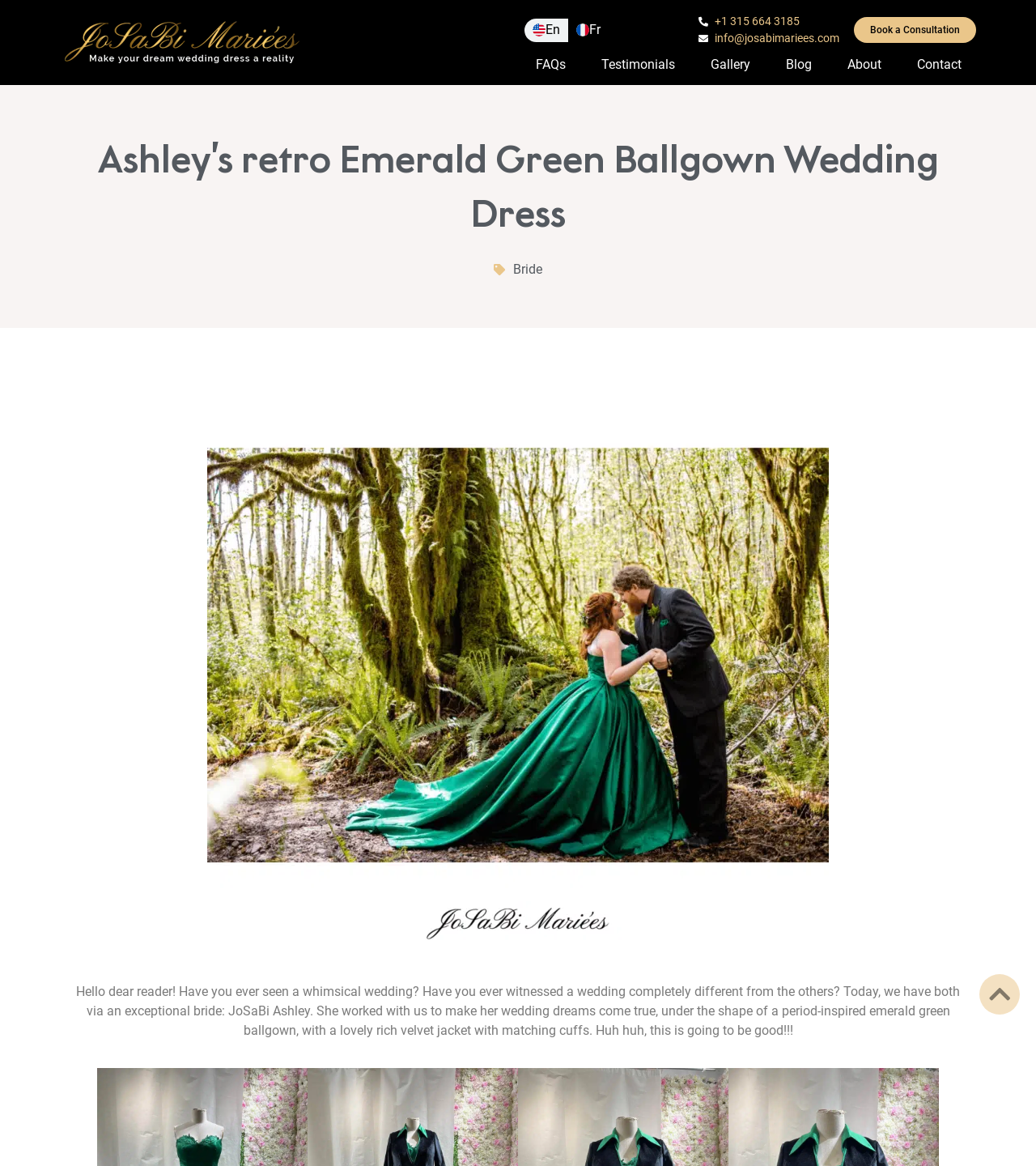Locate the bounding box coordinates of the segment that needs to be clicked to meet this instruction: "Click on the 'Mixed Signals Gaming' link".

None